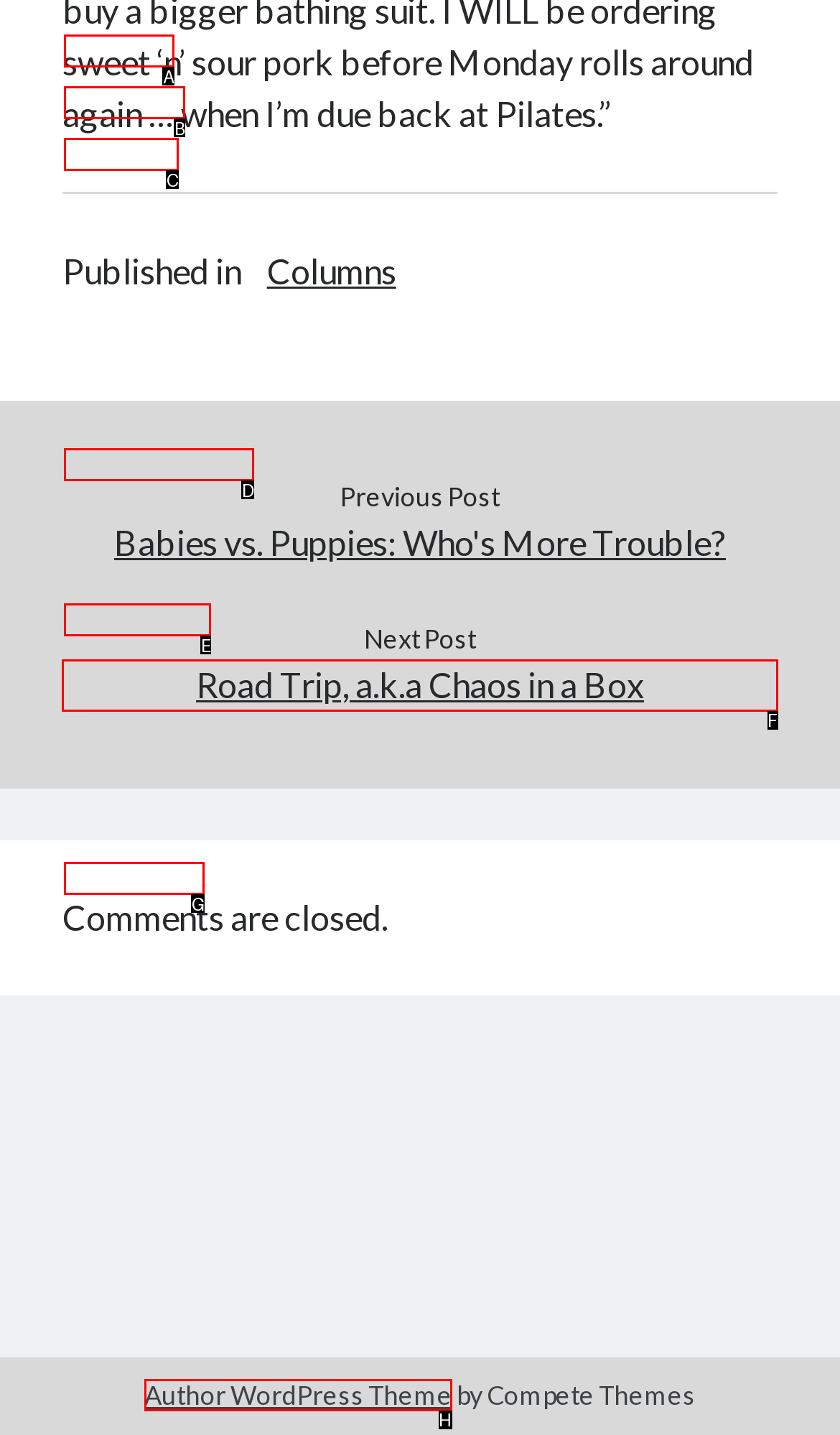Select the UI element that should be clicked to execute the following task: View the author's WordPress theme
Provide the letter of the correct choice from the given options.

H